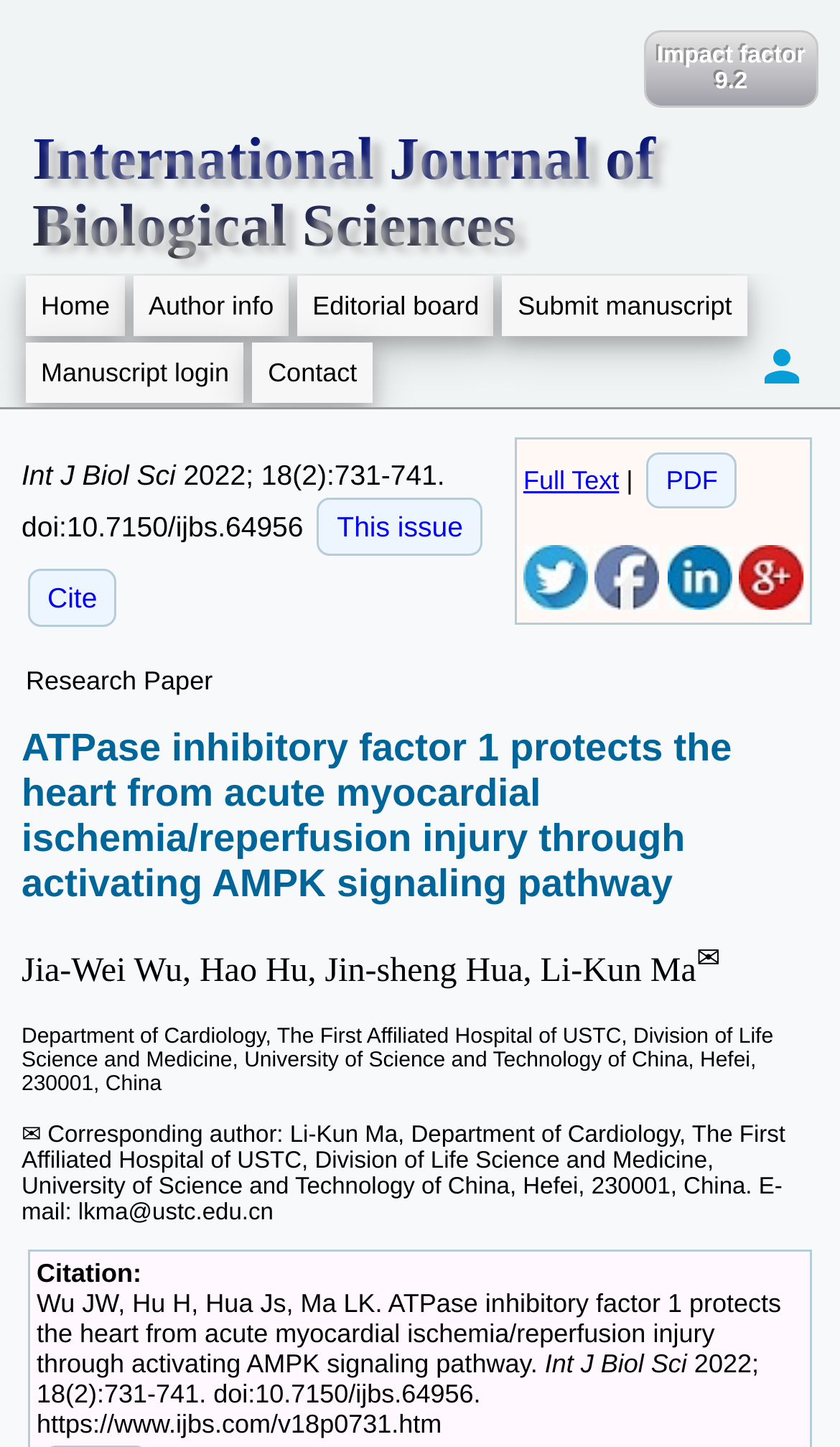Who is the corresponding author of the research paper?
Based on the content of the image, thoroughly explain and answer the question.

The corresponding author of the research paper can be found in the author information section, where it is indicated by the symbol '✉' followed by the name 'Li-Kun Ma'.